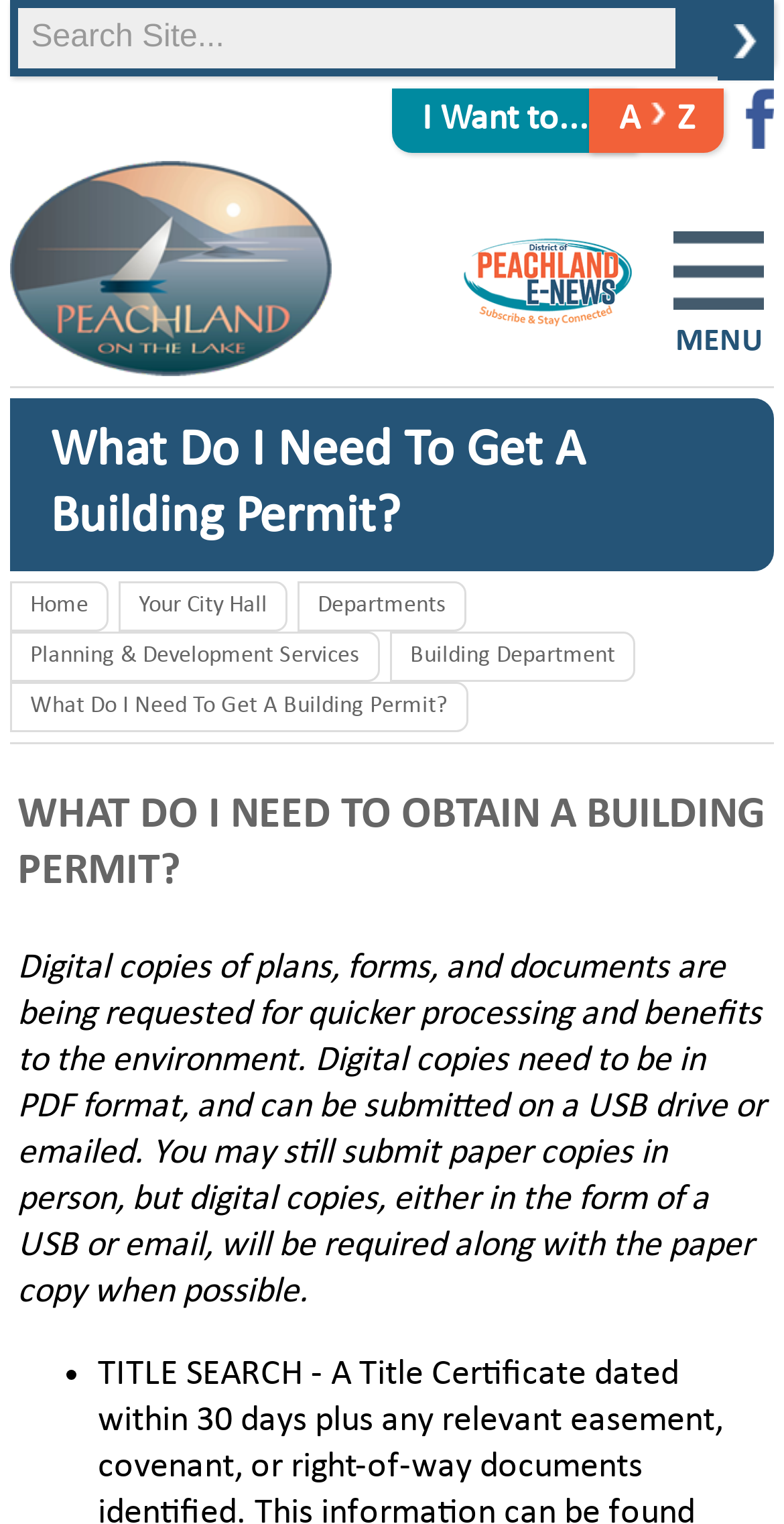Identify and provide the main heading of the webpage.

What Do I Need To Get A Building Permit?